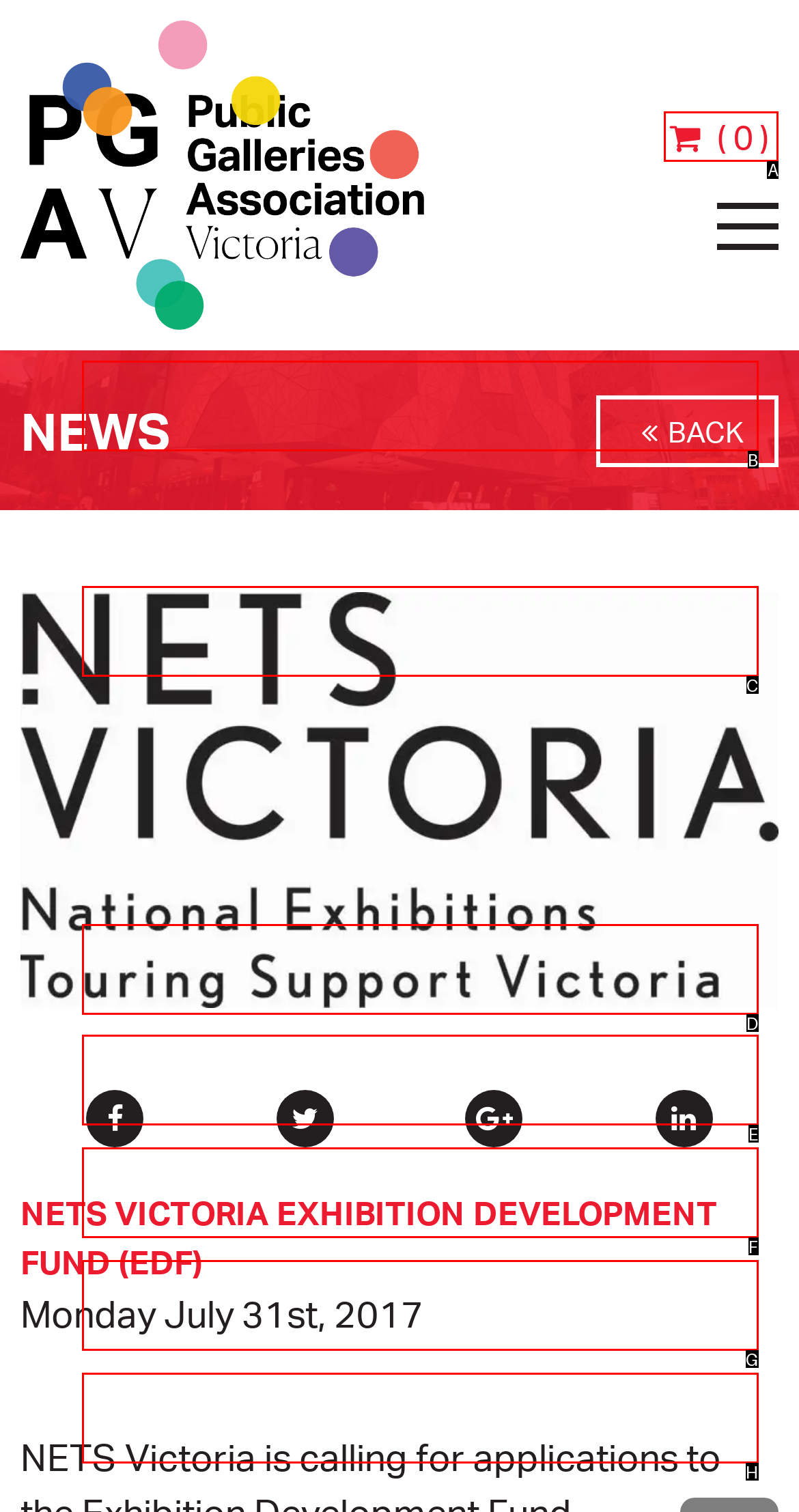Pick the option that corresponds to: News Archive
Provide the letter of the correct choice.

G